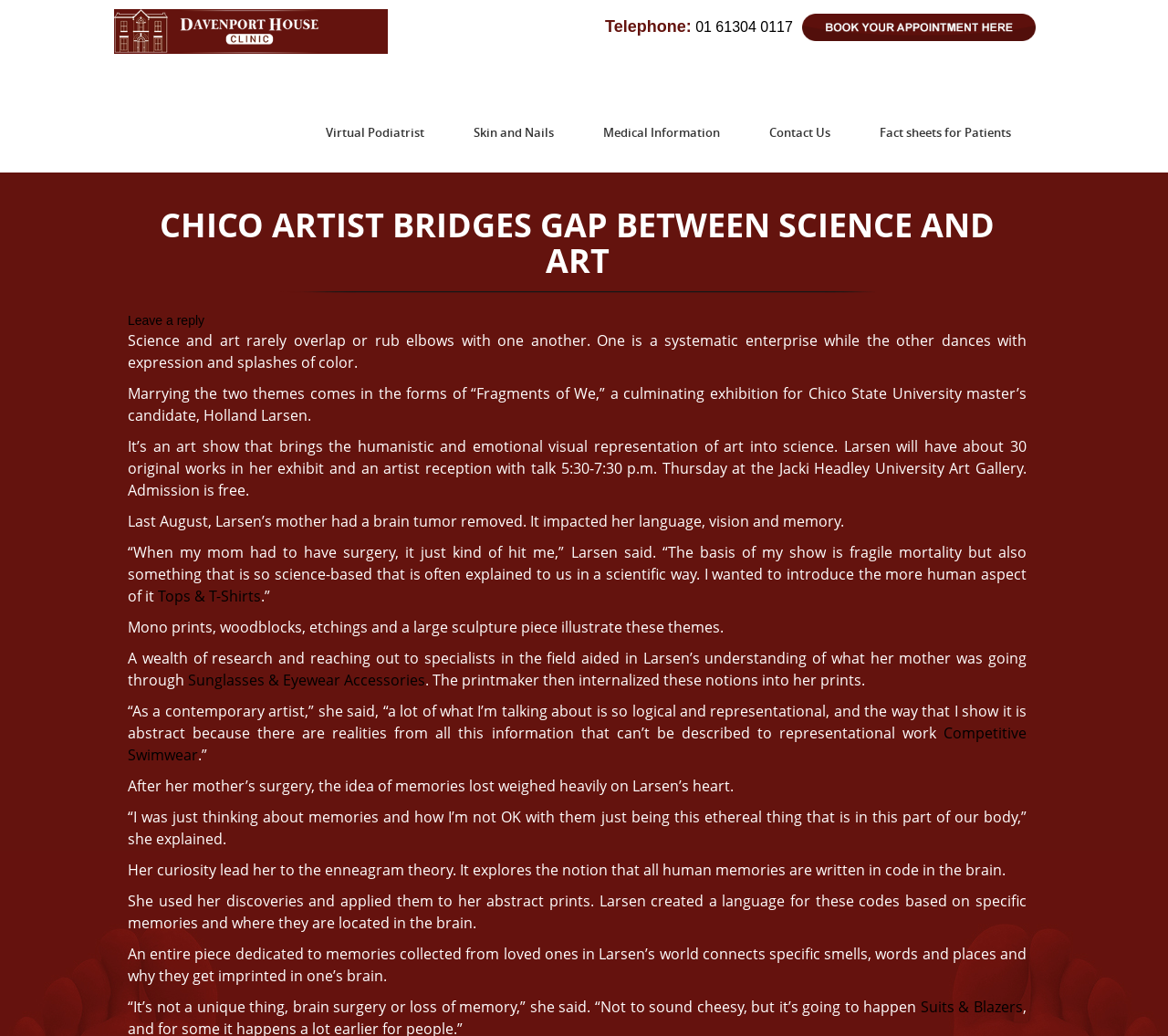What is the headline of the webpage?

CHICO ARTIST BRIDGES GAP BETWEEN SCIENCE AND ART